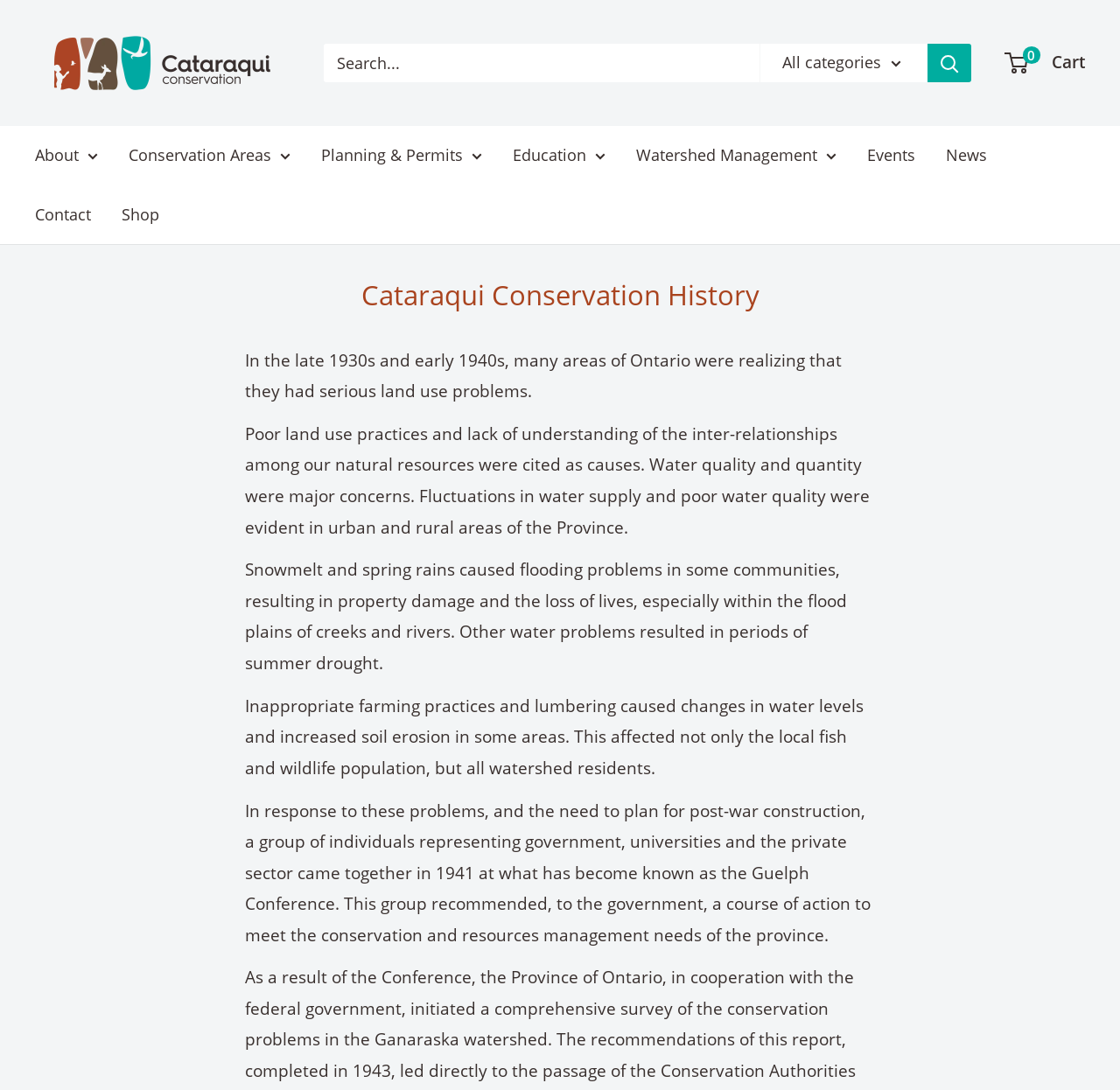What was a major concern in urban and rural areas of Ontario?
Refer to the image and give a detailed answer to the question.

According to the text, 'Water quality and quantity were major concerns. Fluctuations in water supply and poor water quality were evident in urban and rural areas of the Province.' This suggests that water quality and quantity were significant issues in both urban and rural areas.